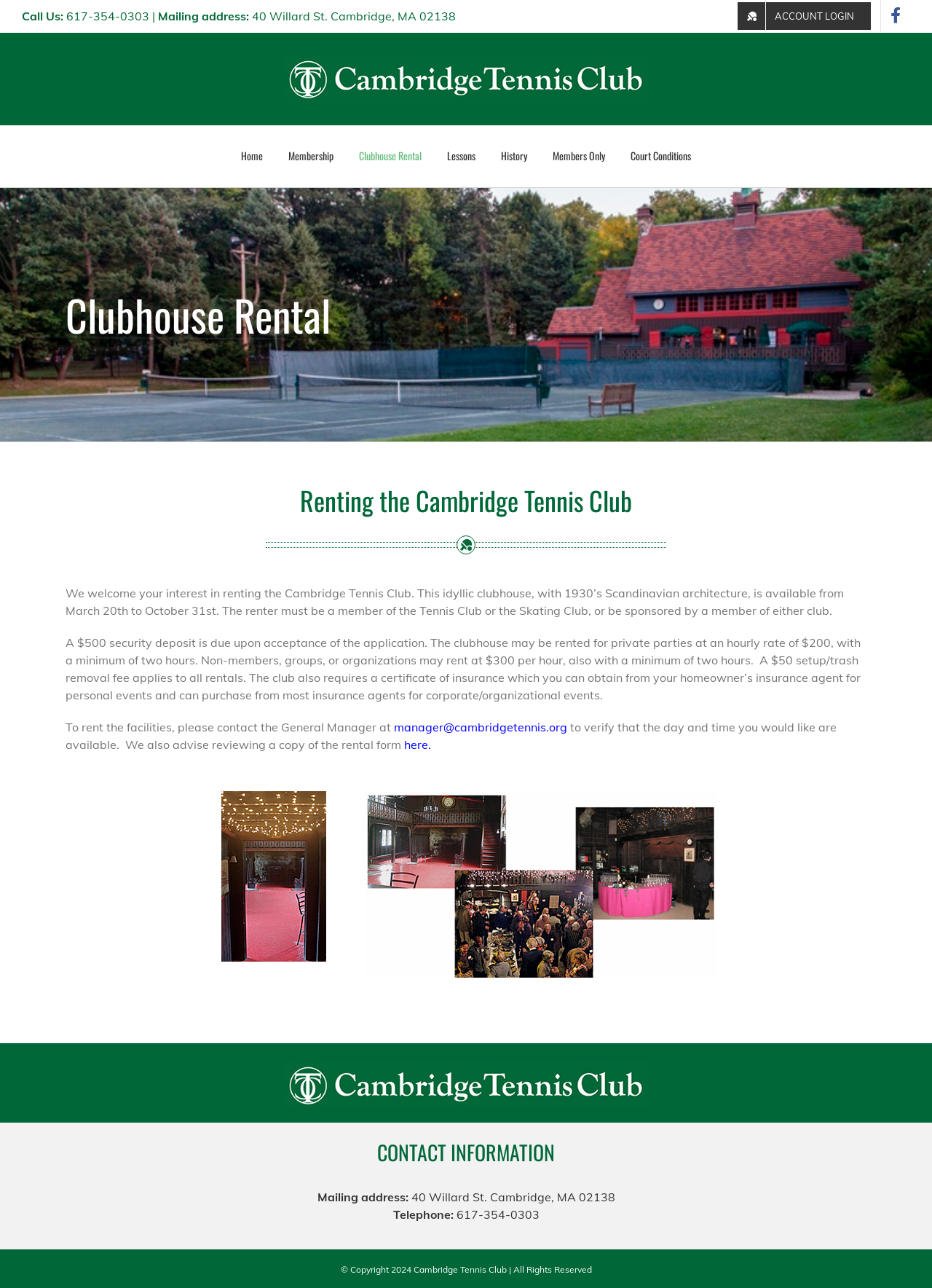Can you provide the bounding box coordinates for the element that should be clicked to implement the instruction: "Login to the account"?

[0.781, 0.0, 0.945, 0.025]